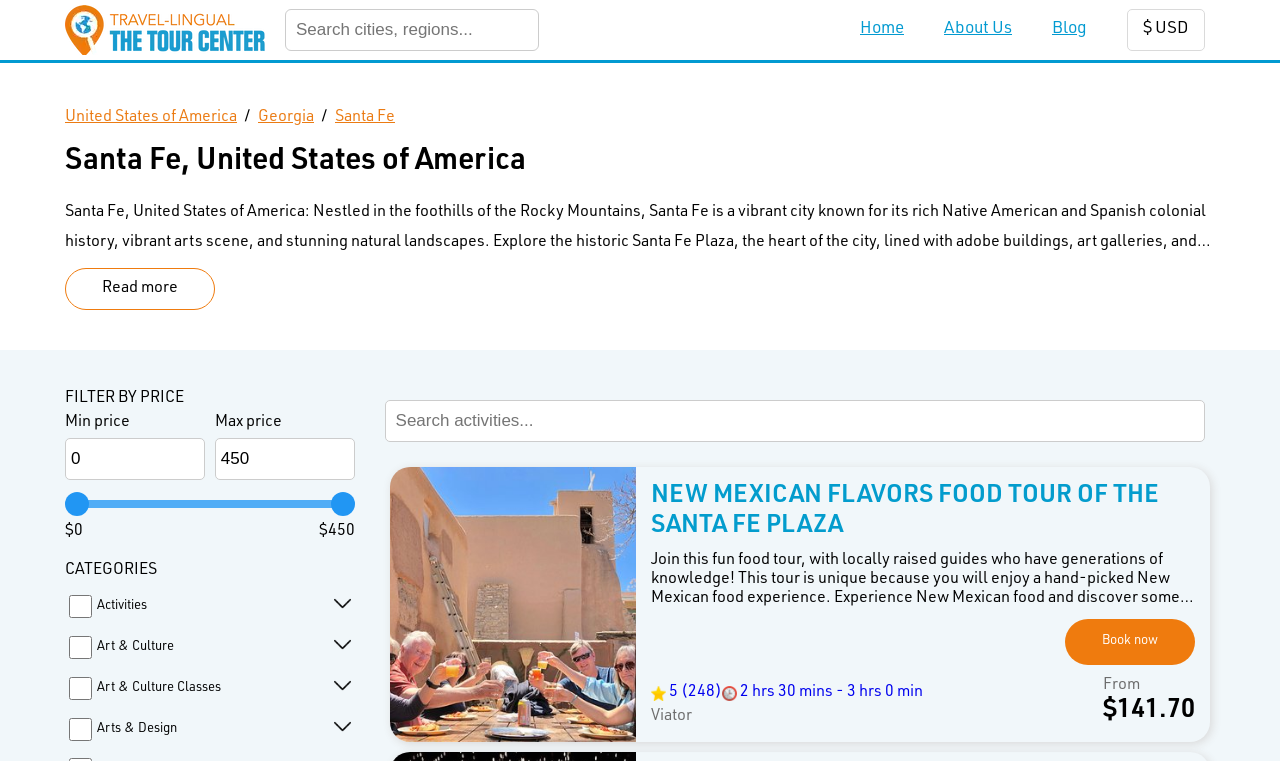By analyzing the image, answer the following question with a detailed response: What is the name of the city?

The name of the city can be found in the heading 'Santa Fe, United States of America' at the top of the webpage.